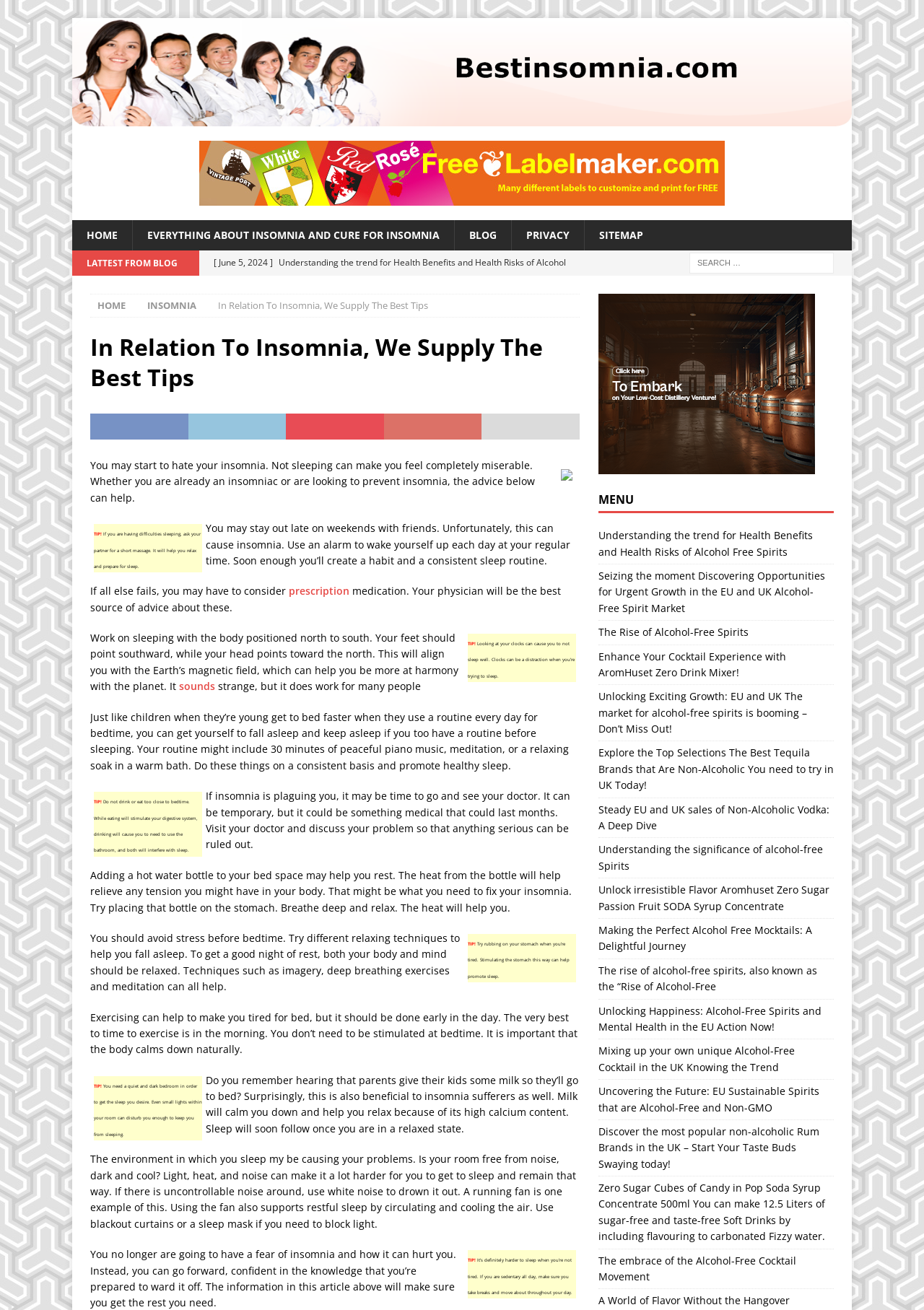Offer a meticulous caption that includes all visible features of the webpage.

This webpage is about insomnia and provides tips and advice on how to prevent and overcome it. At the top of the page, there is a logo and a navigation menu with links to "HOME", "EVERYTHING ABOUT INSOMNIA AND CURE FOR INSOMNIA", "BLOG", "PRIVACY", and "SITEMAP". Below the navigation menu, there is a section with the title "LATTEST FROM BLOG" that lists several blog posts related to insomnia and health benefits of alcohol-free spirits.

The main content of the page is divided into several sections, each providing a tip or advice on how to overcome insomnia. The sections are separated by headings and include text, images, and links to other related articles. The tips and advice cover a range of topics, including establishing a consistent sleep routine, avoiding stress and stimulating activities before bedtime, creating a relaxing sleep environment, and trying relaxation techniques such as meditation and deep breathing.

Throughout the page, there are also several links to other articles and resources related to insomnia and health benefits of alcohol-free spirits. These links are scattered throughout the page and are often accompanied by images and short descriptions.

At the bottom of the page, there is a section with the title "MENU" that lists several links to other articles and resources related to insomnia and health benefits of alcohol-free spirits.